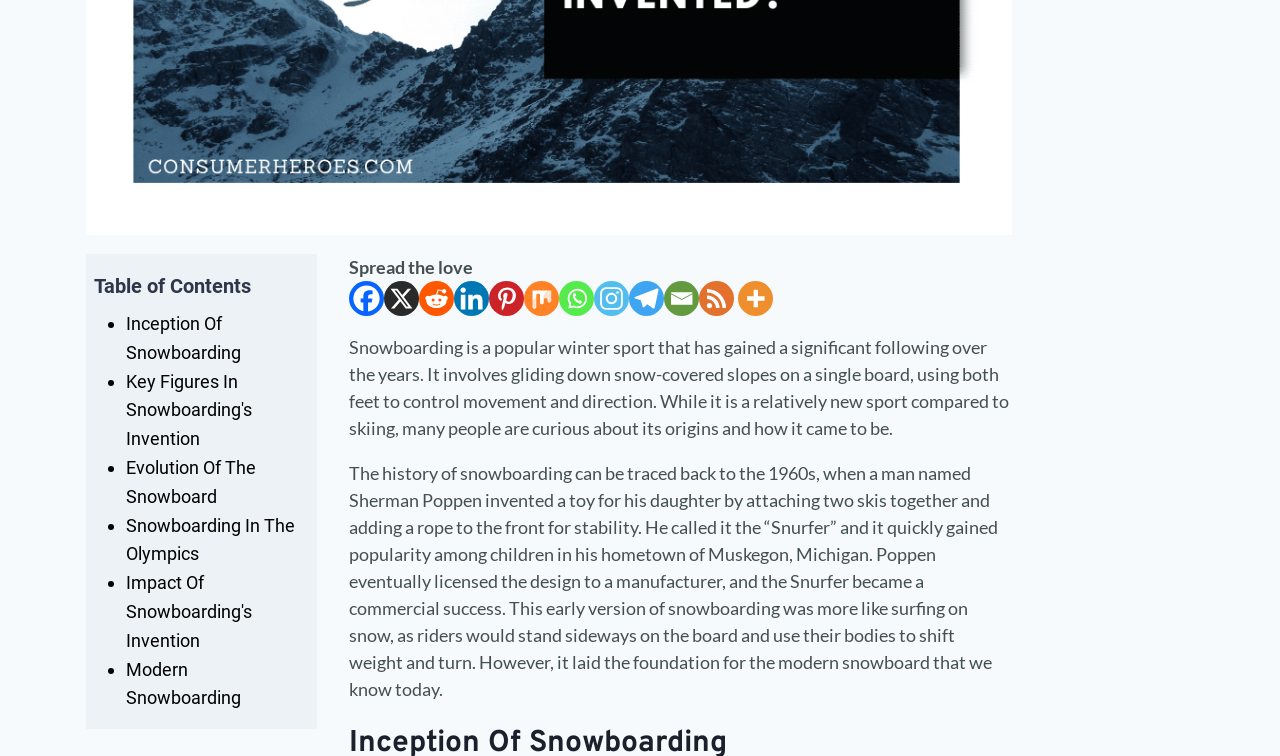Provide the bounding box coordinates of the HTML element this sentence describes: "Modern Snowboarding". The bounding box coordinates consist of four float numbers between 0 and 1, i.e., [left, top, right, bottom].

[0.098, 0.871, 0.188, 0.937]